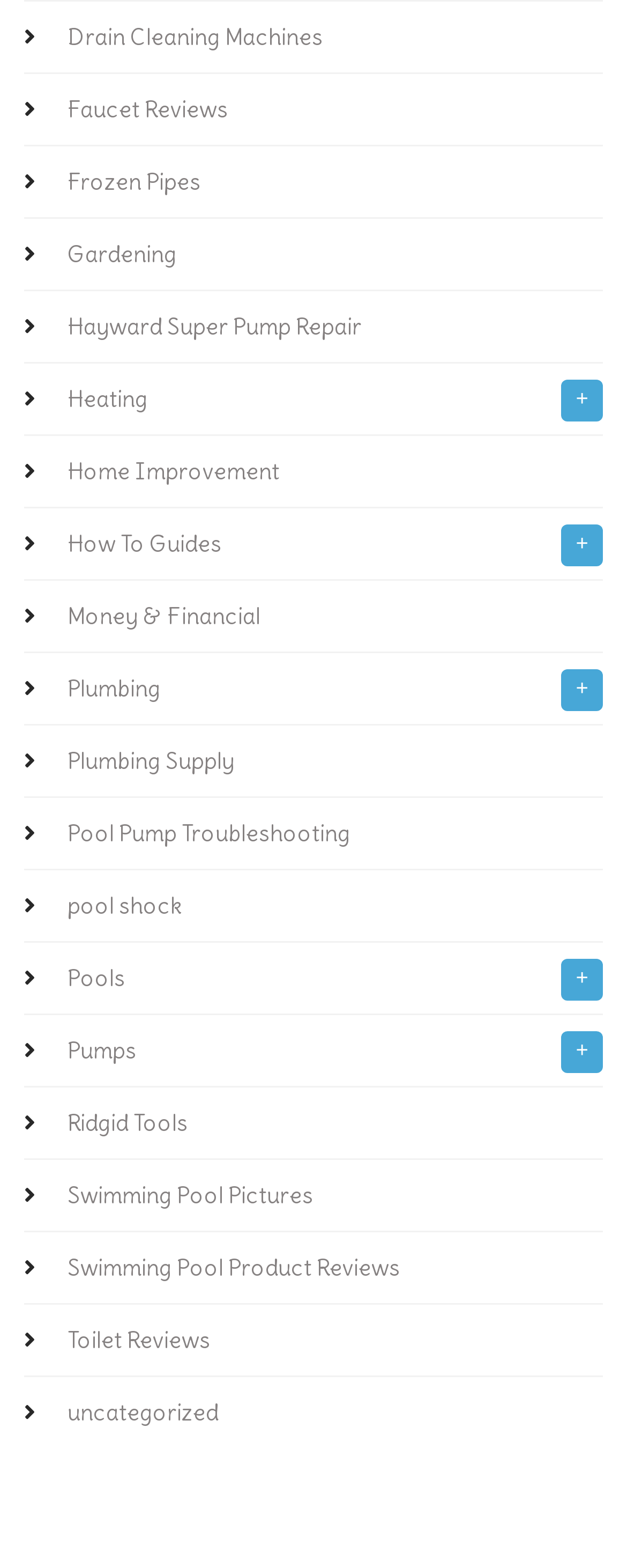Find the bounding box coordinates of the UI element according to this description: "Drain Cleaning Machines".

[0.082, 0.001, 0.541, 0.046]